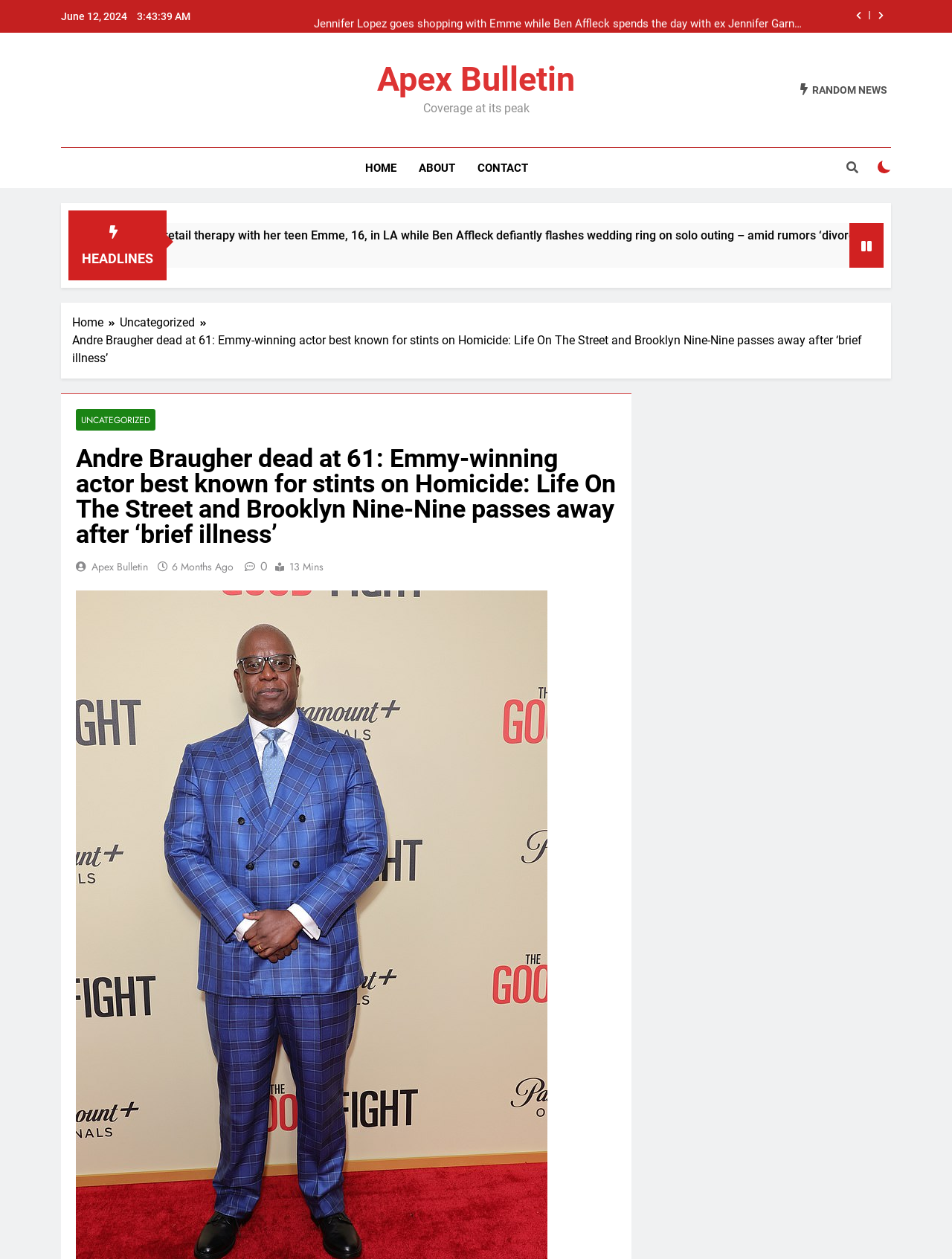Please examine the image and answer the question with a detailed explanation:
What is the category of the article?

I found the category of the article by looking at the breadcrumbs navigation element, where I saw a link with the text 'Uncategorized'.